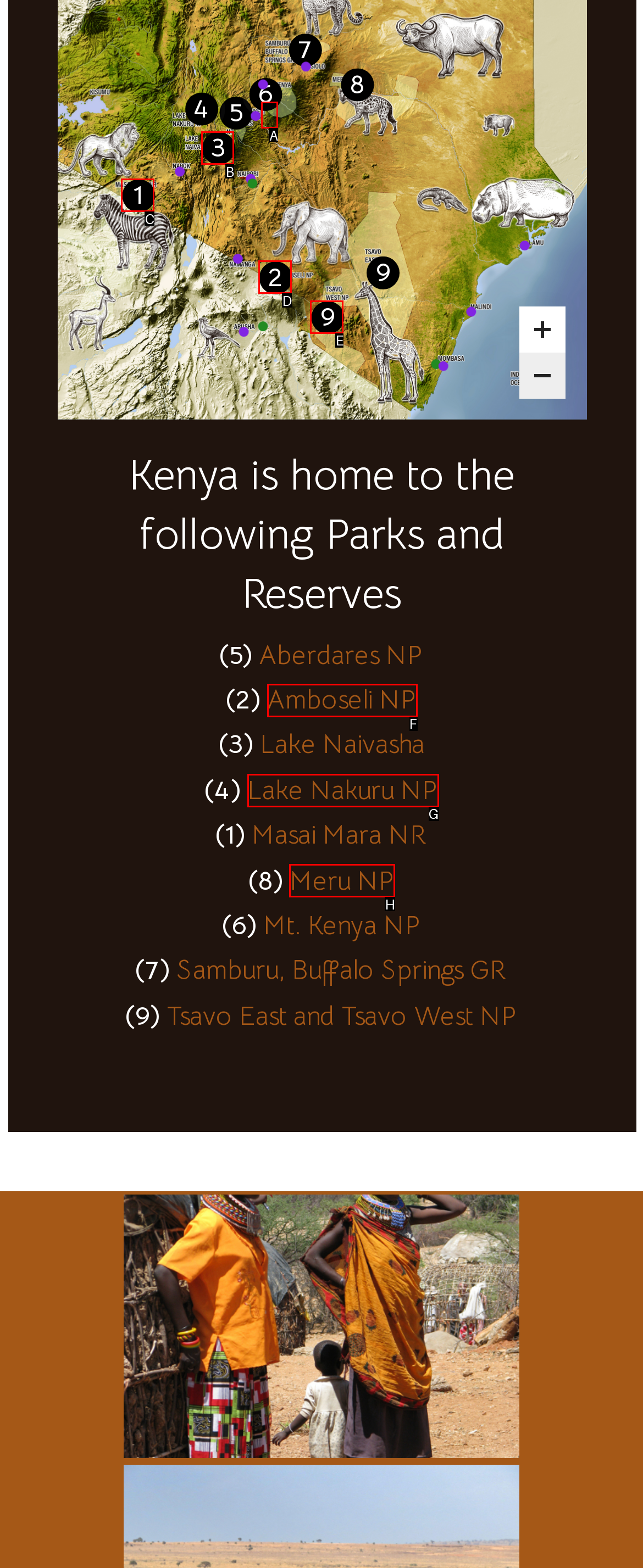Determine which HTML element to click to execute the following task: View Lake Naivasha Answer with the letter of the selected option.

B